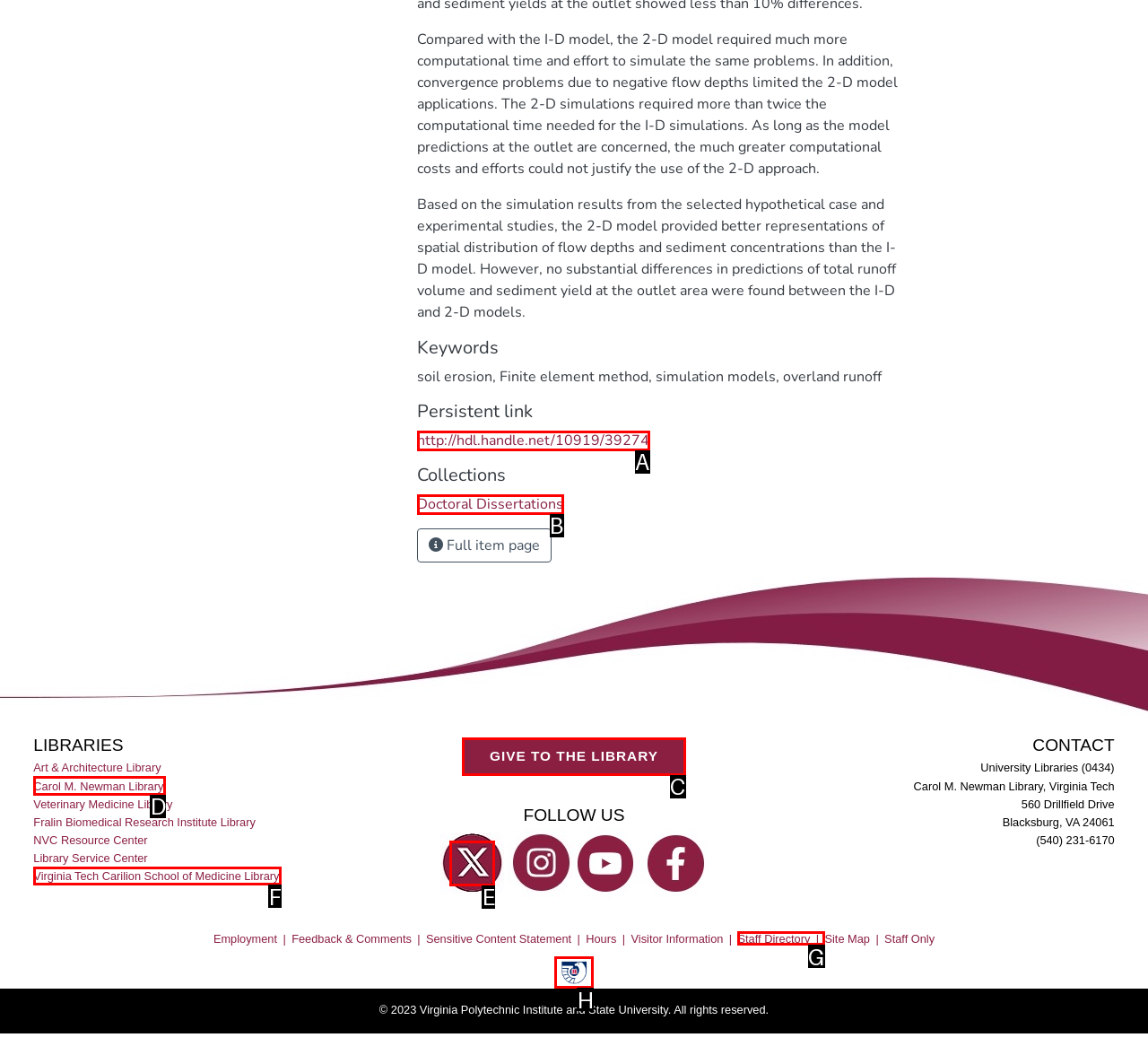From the given options, choose the one to complete the task: Give to the library
Indicate the letter of the correct option.

C